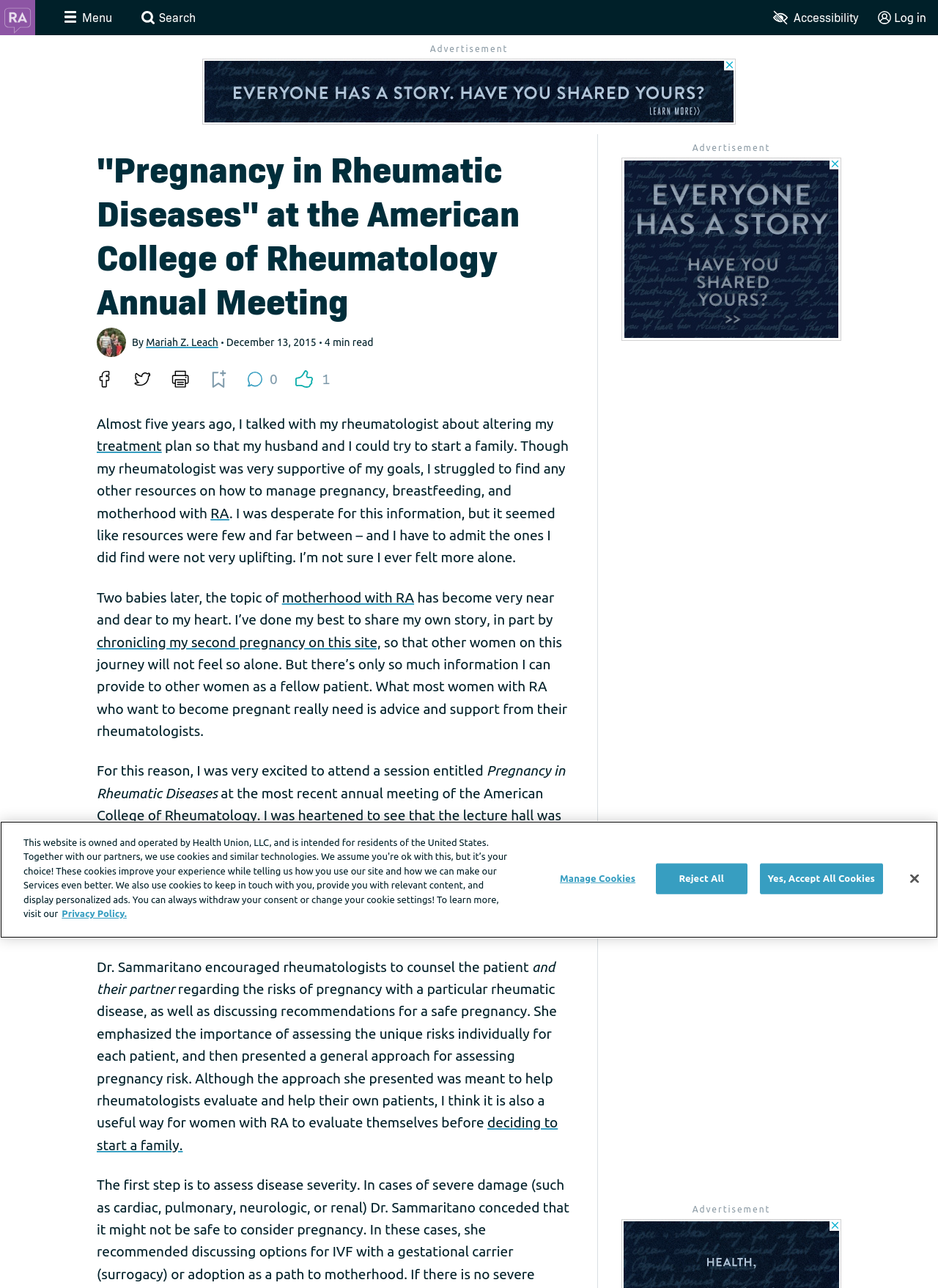Identify the coordinates of the bounding box for the element described below: "motherhood with RA". Return the coordinates as four float numbers between 0 and 1: [left, top, right, bottom].

[0.301, 0.457, 0.441, 0.47]